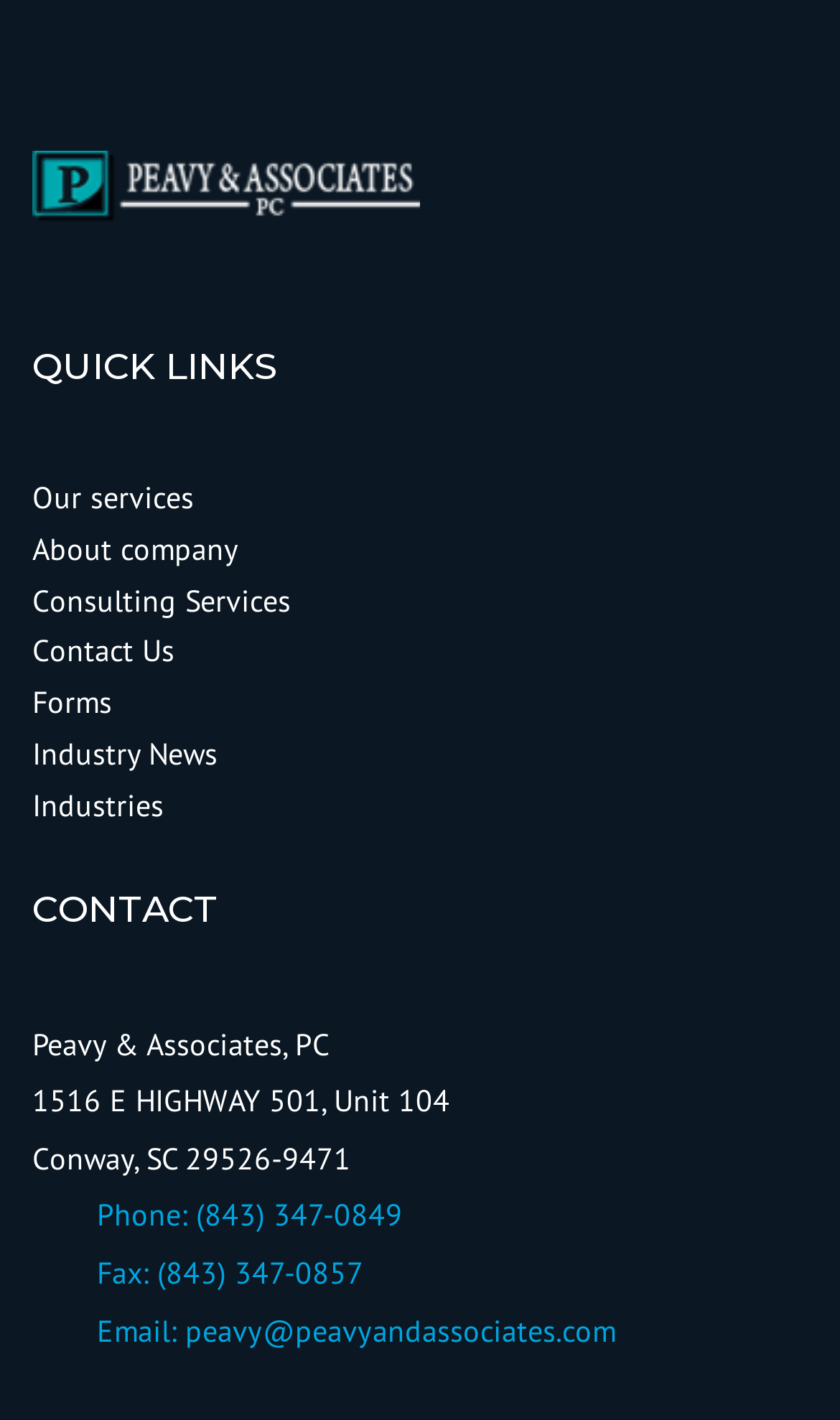Find and provide the bounding box coordinates for the UI element described here: "Inicio". The coordinates should be given as four float numbers between 0 and 1: [left, top, right, bottom].

None